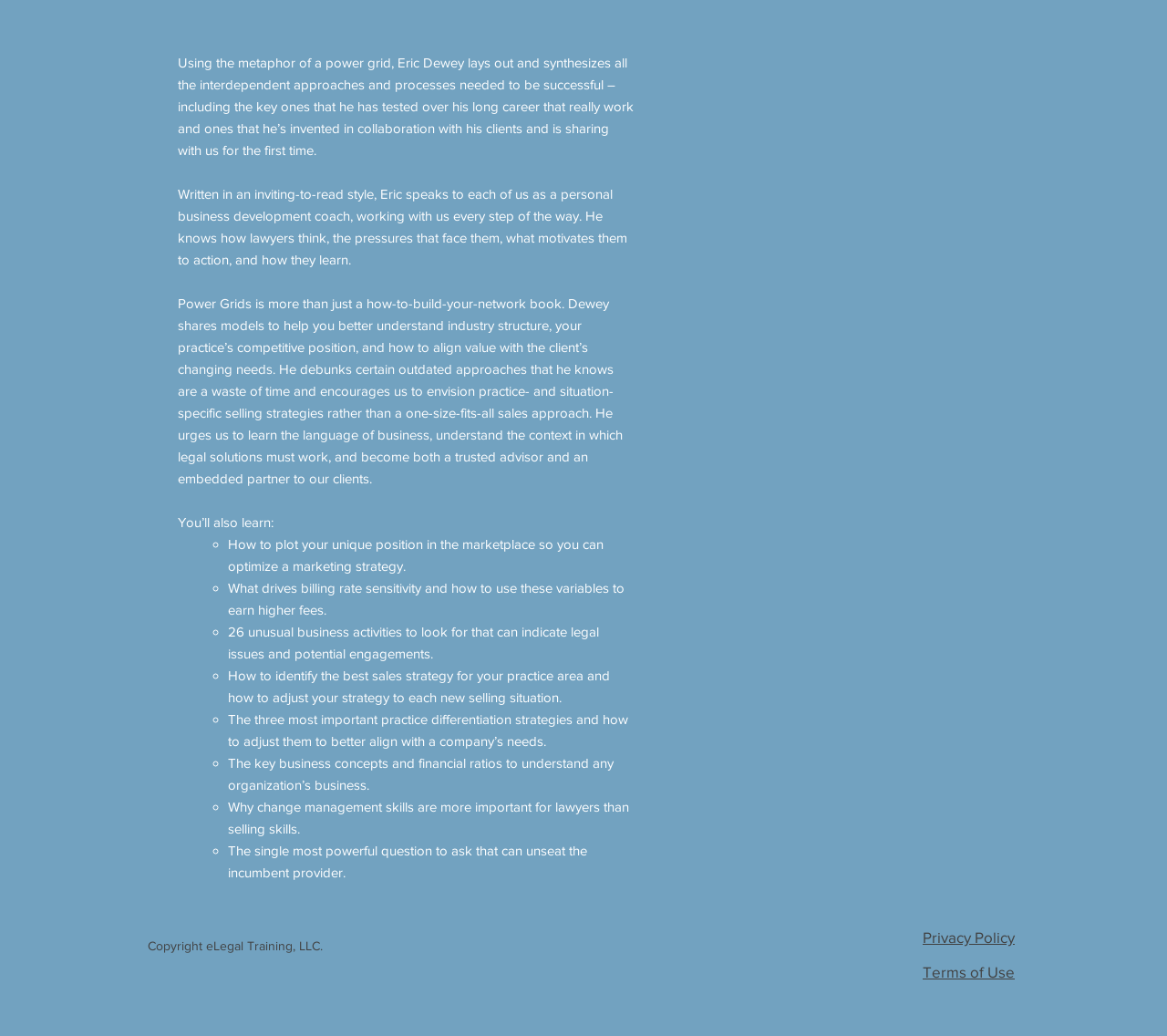Determine the bounding box coordinates (top-left x, top-left y, bottom-right x, bottom-right y) of the UI element described in the following text: Terms of Use

[0.791, 0.93, 0.87, 0.946]